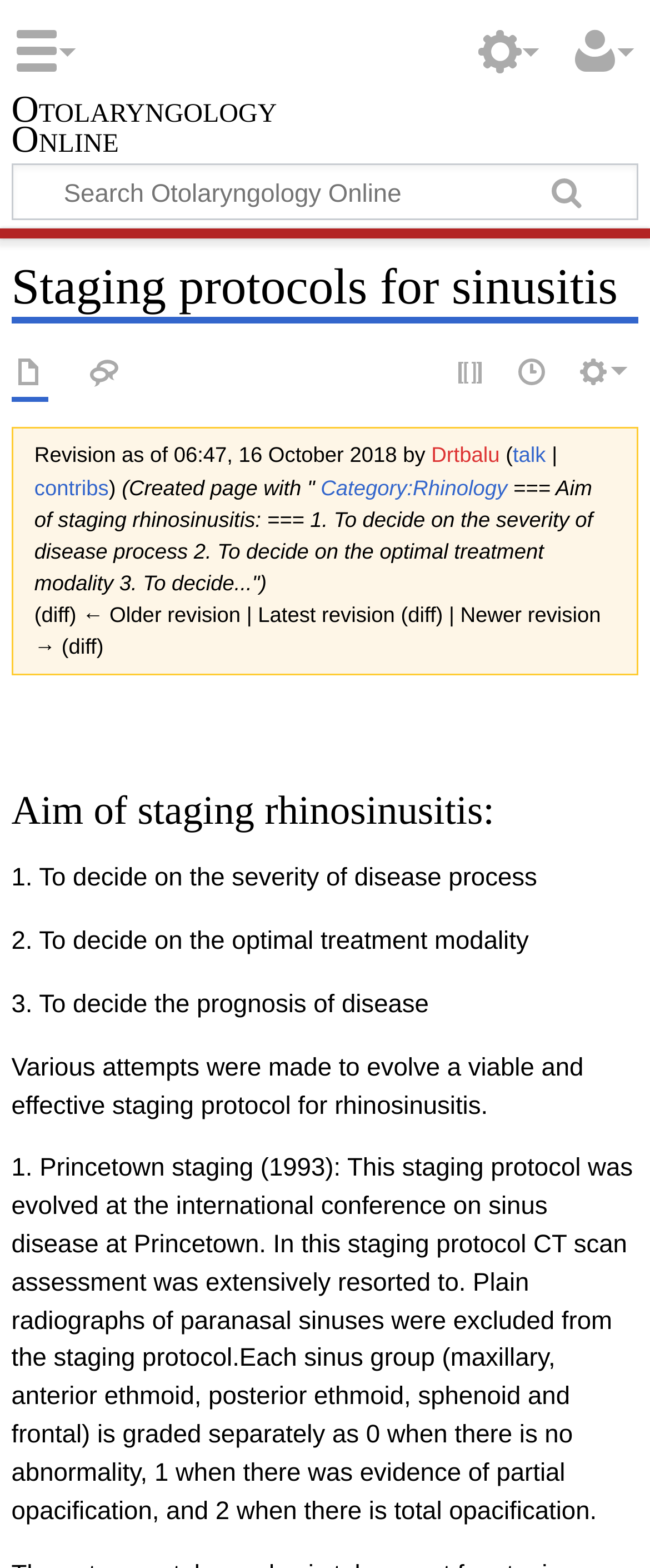Pinpoint the bounding box coordinates for the area that should be clicked to perform the following instruction: "Go to the discussion page".

[0.132, 0.226, 0.189, 0.25]